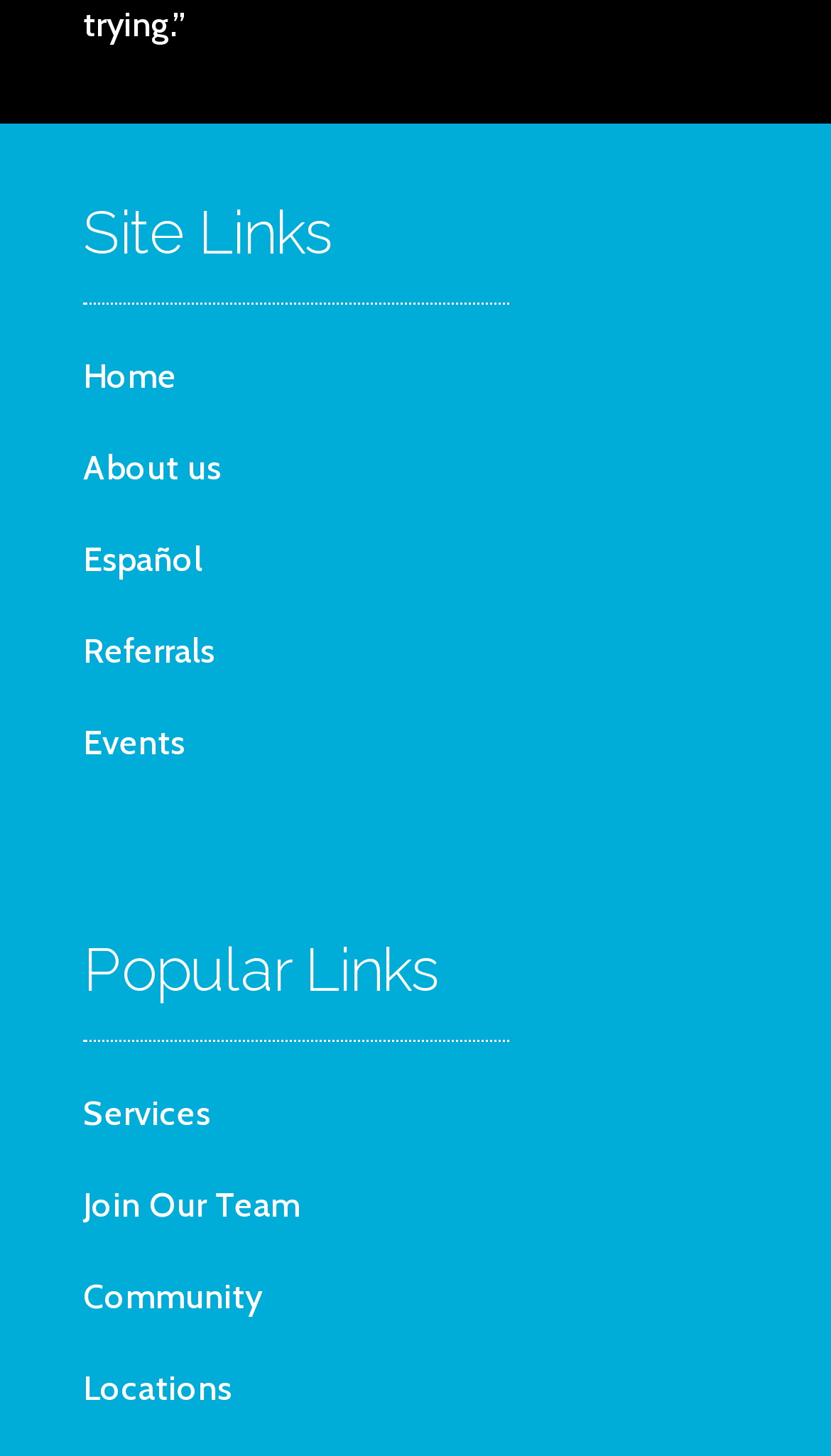Please identify the bounding box coordinates of the area that needs to be clicked to follow this instruction: "explore community".

[0.1, 0.877, 0.315, 0.904]